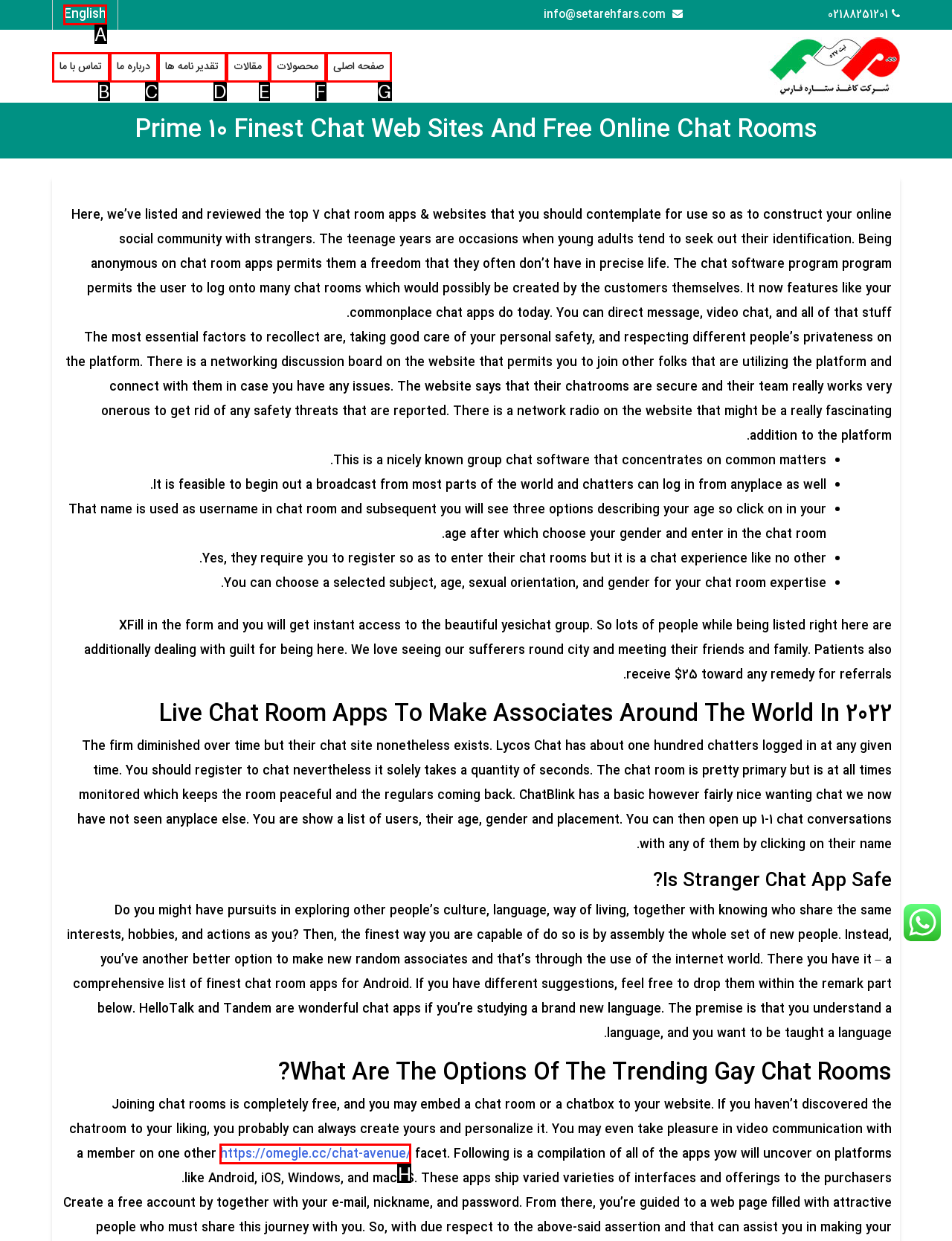Select the right option to accomplish this task: Click the English link. Reply with the letter corresponding to the correct UI element.

A